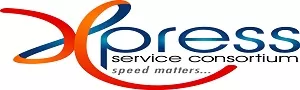What is the tagline of Xpress Service Consortium?
Look at the image and answer with only one word or phrase.

speed matters...